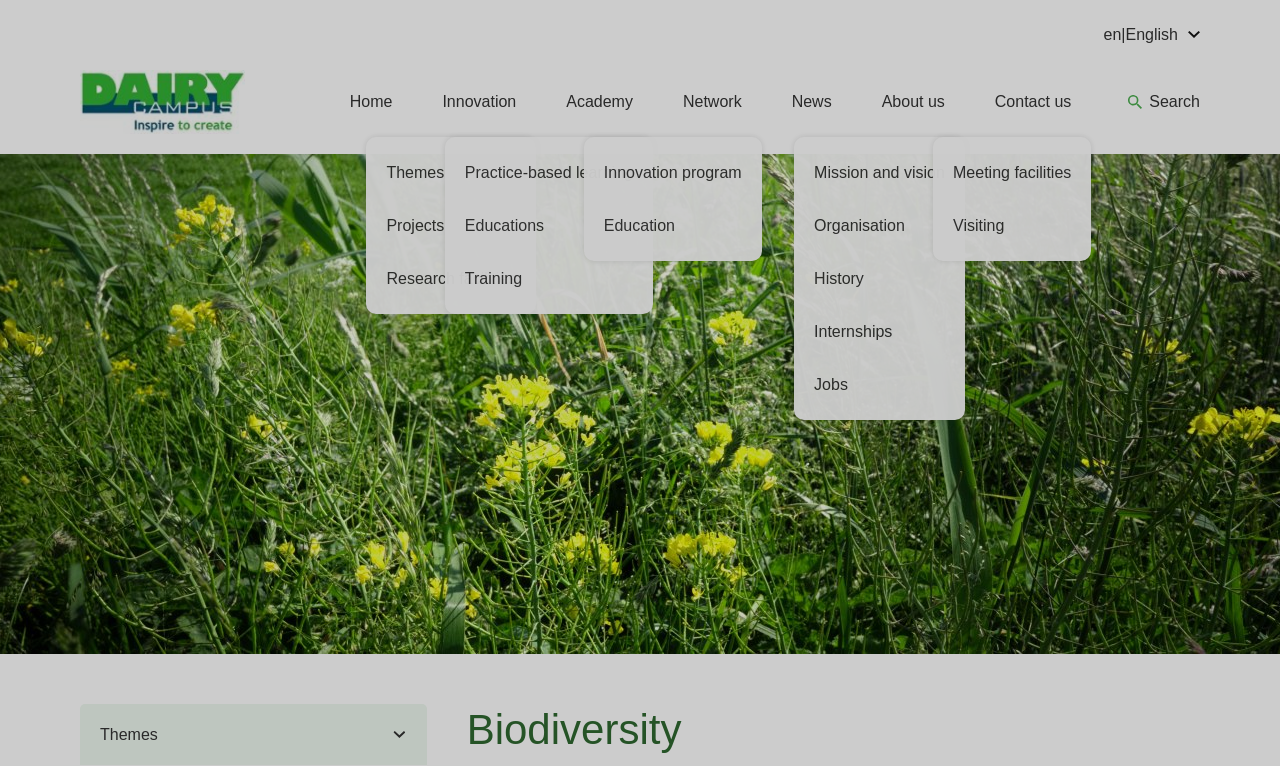How many themes are there?
Please give a detailed and thorough answer to the question, covering all relevant points.

I counted the number of themes by looking at the link with the text 'Themes' and x-coordinates between 0.062 and 0.333.